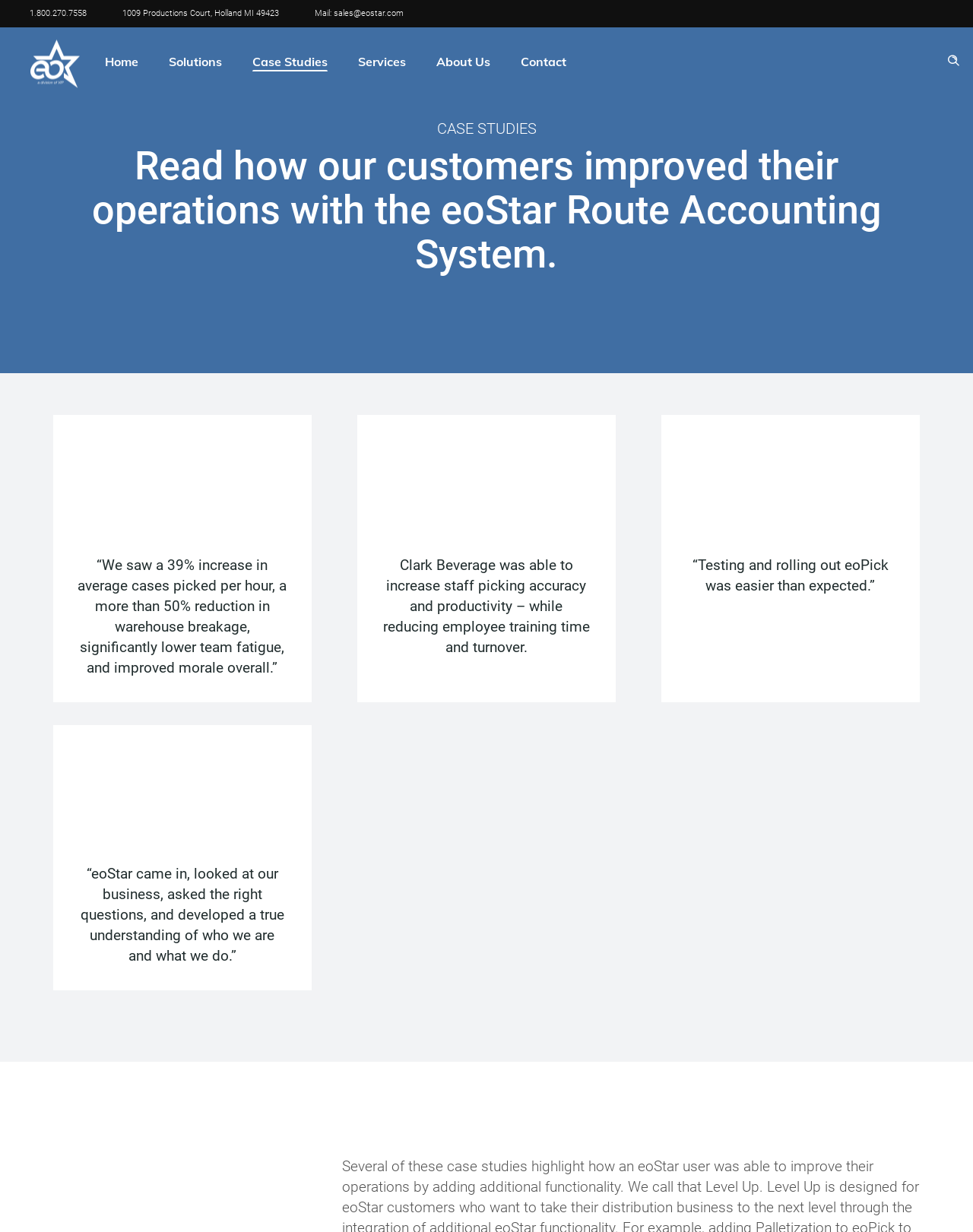What is the phone number at the top of the page?
Kindly answer the question with as much detail as you can.

I found the phone number by looking at the top of the page, where I saw a link with the text '1.800.270.7558'.